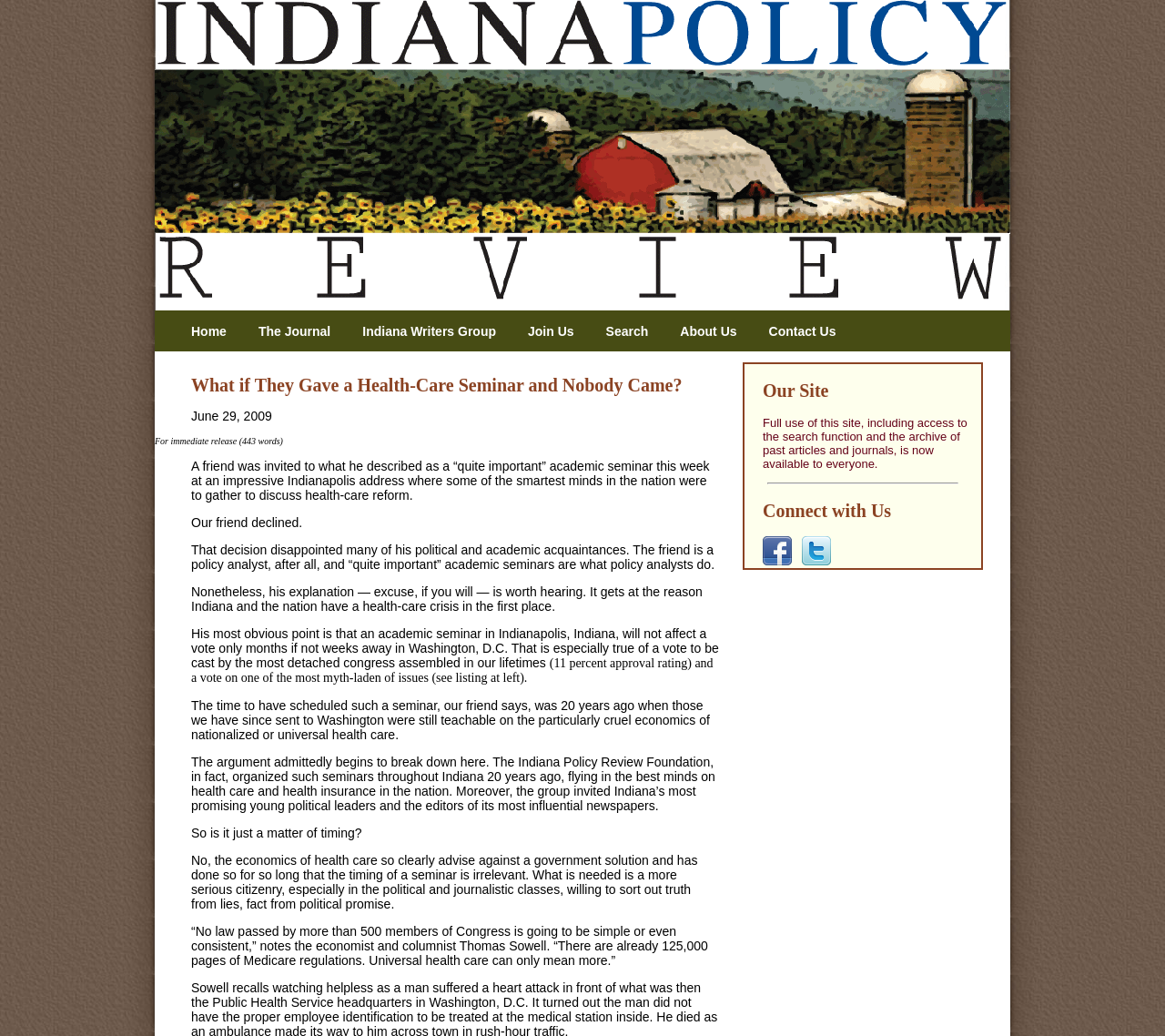Answer the question below in one word or phrase:
What is the title of the first article?

What if They Gave a Health-Care Seminar and Nobody Came?